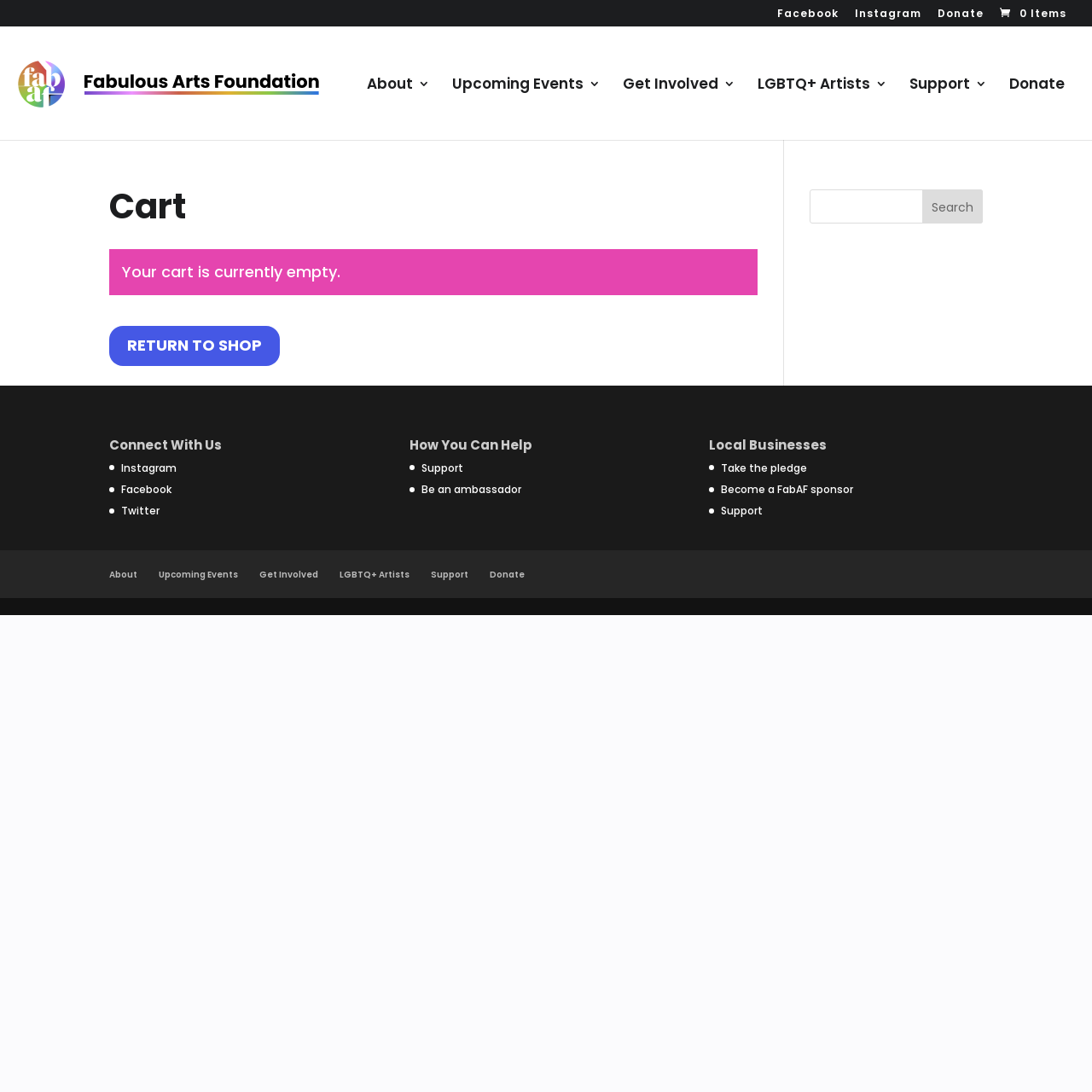Identify the bounding box coordinates of the region that needs to be clicked to carry out this instruction: "Search for something". Provide these coordinates as four float numbers ranging from 0 to 1, i.e., [left, top, right, bottom].

[0.741, 0.173, 0.9, 0.205]